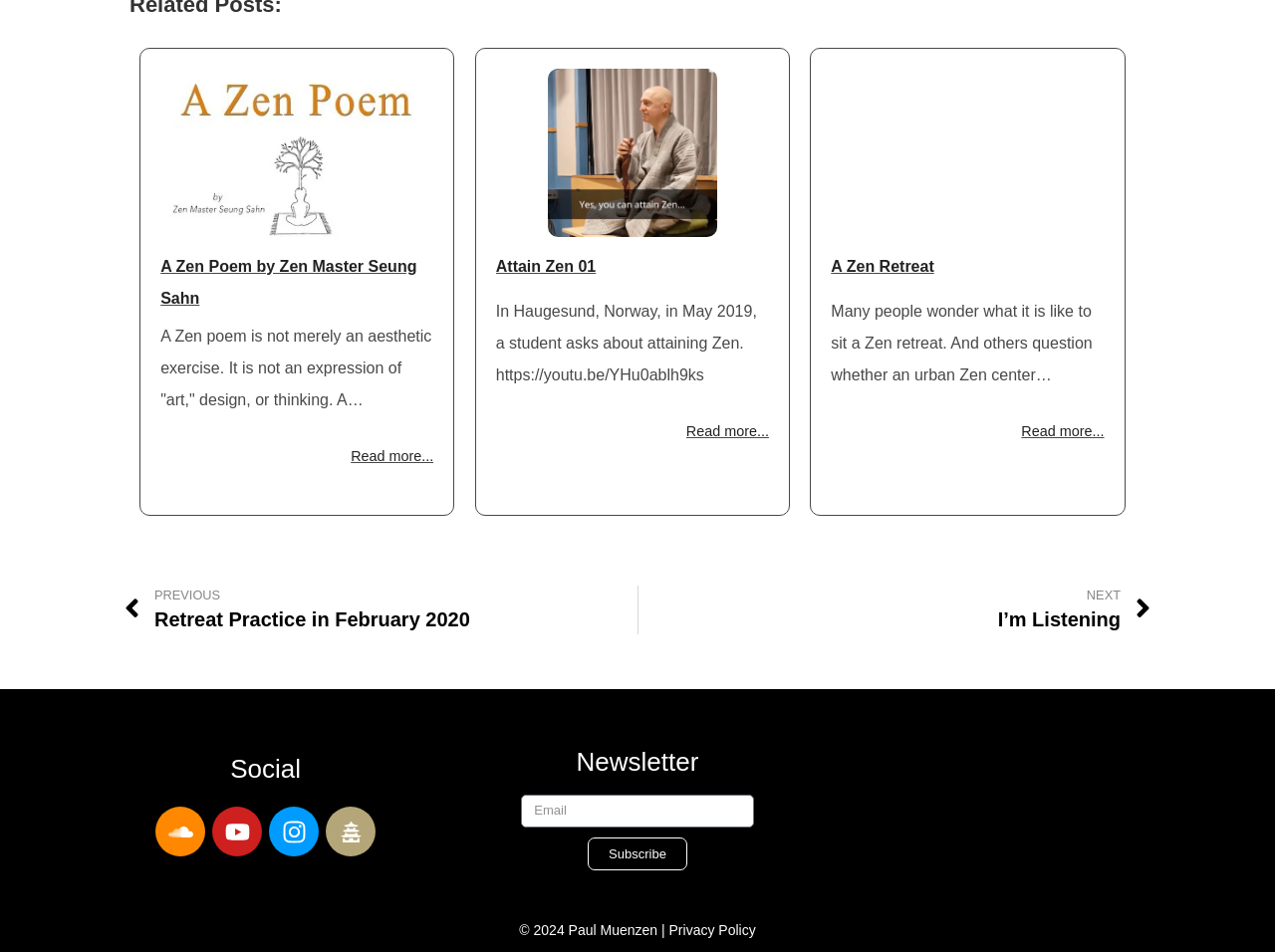Identify the bounding box coordinates for the region to click in order to carry out this instruction: "View a Zen poem". Provide the coordinates using four float numbers between 0 and 1, formatted as [left, top, right, bottom].

[0.126, 0.271, 0.327, 0.322]